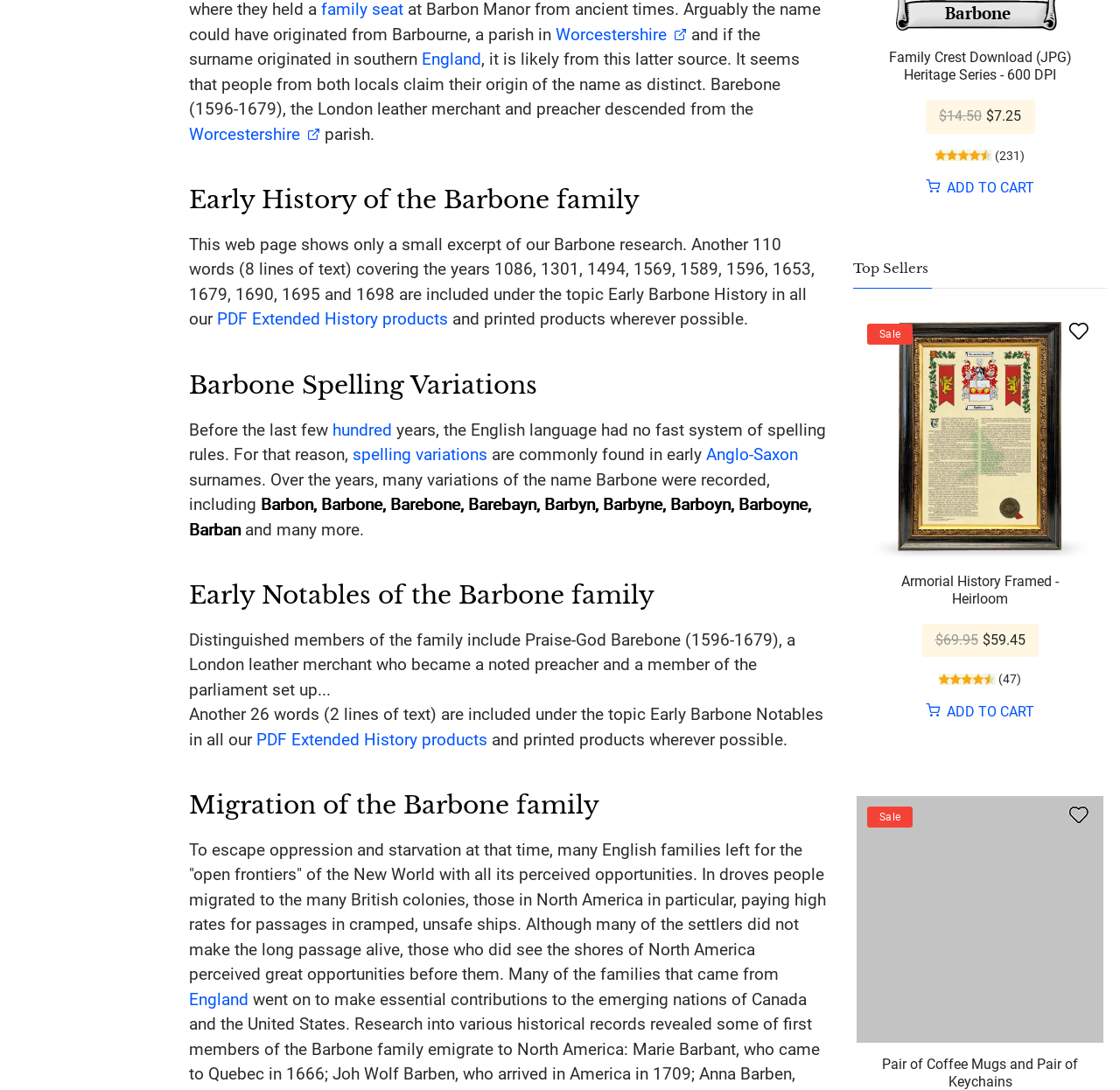For the given element description Armorial History Framed - Heirloom, determine the bounding box coordinates of the UI element. The coordinates should follow the format (top-left x, top-left y, bottom-right x, bottom-right y) and be within the range of 0 to 1.

[0.805, 0.525, 0.945, 0.557]